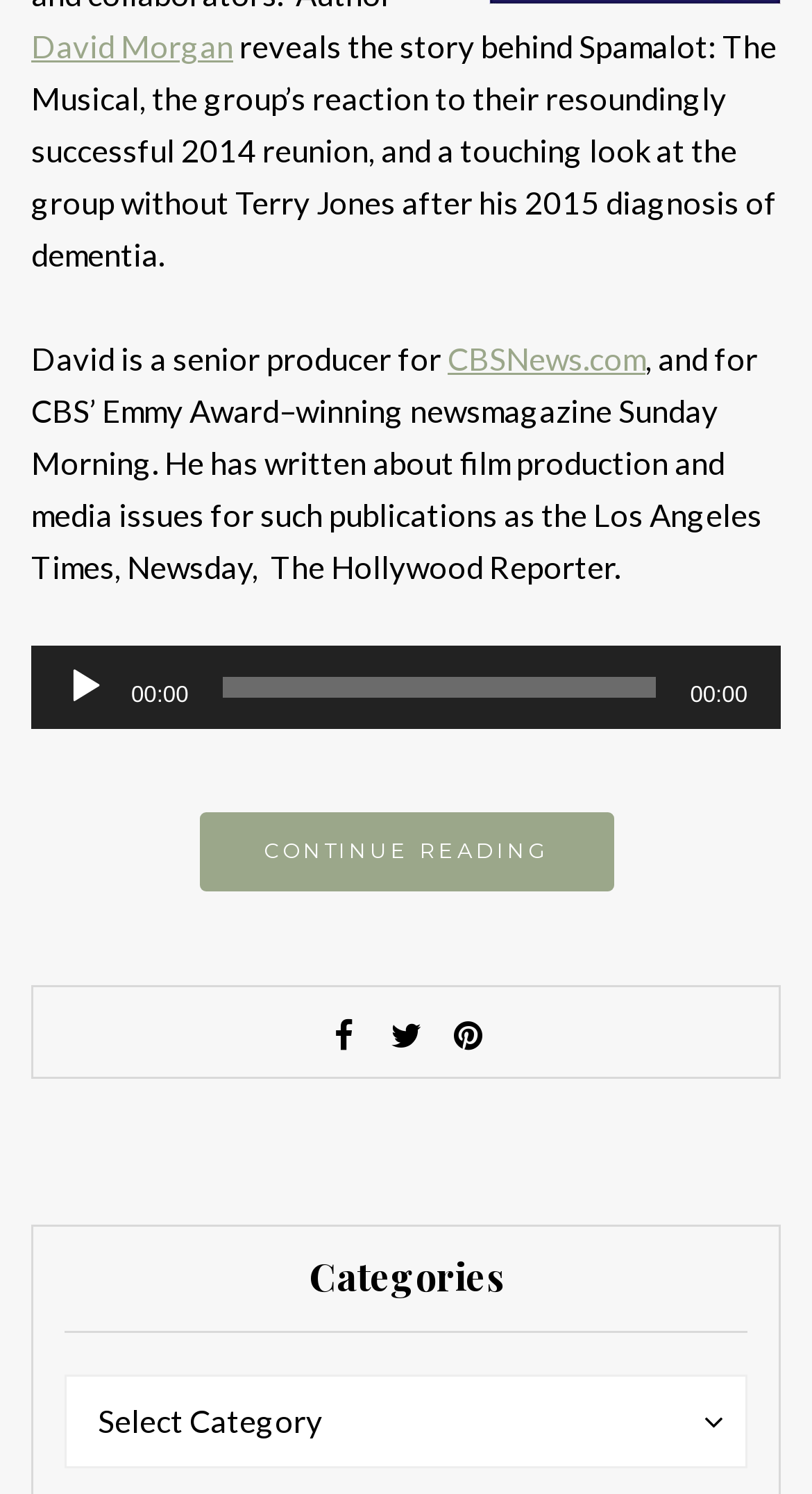Please use the details from the image to answer the following question comprehensively:
What is the category section for?

The heading element with ID 75 is labeled as 'Categories', and there is a combobox element with ID 99 that allows users to select categories, indicating that this section is for selecting categories.